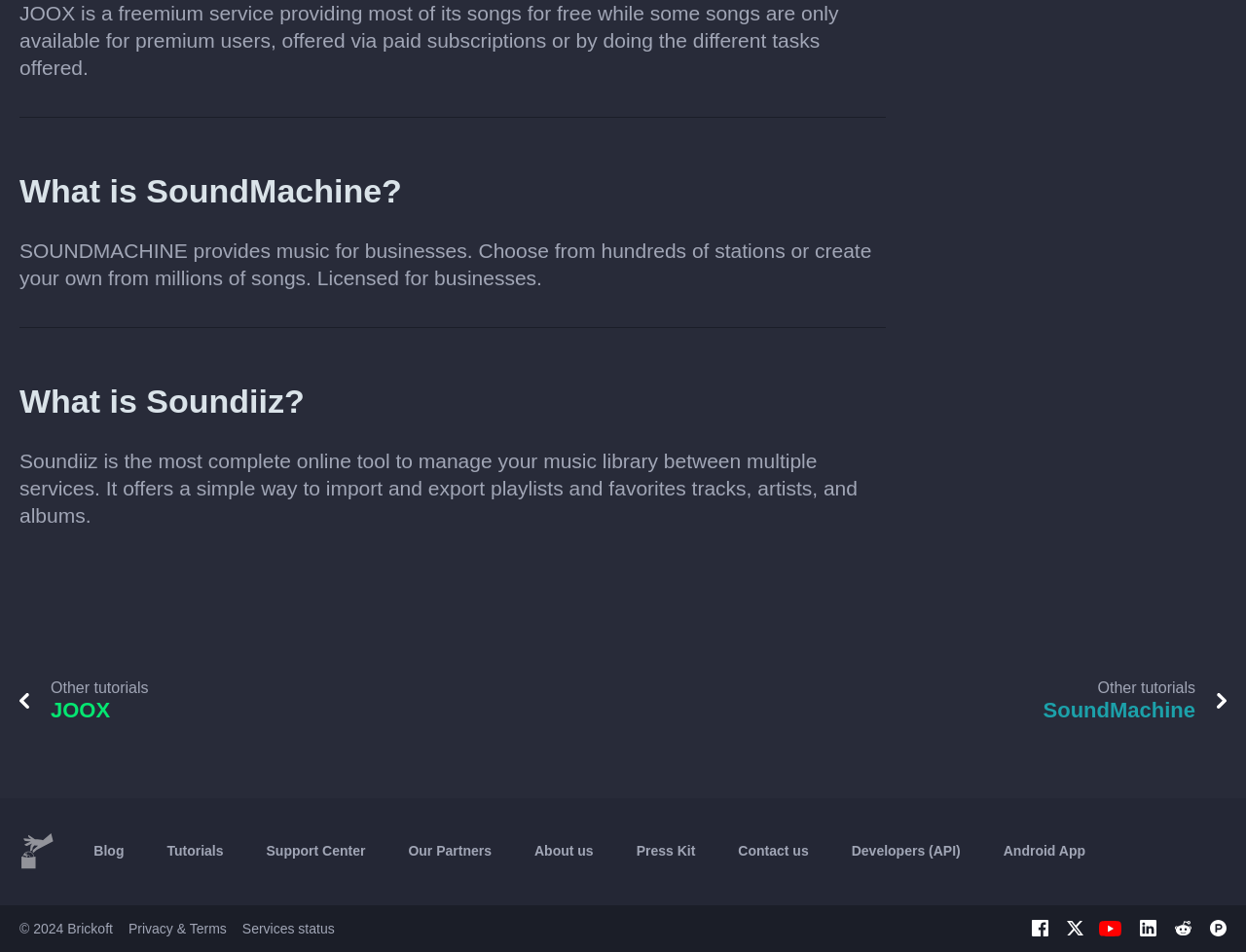What is JOOX?
Based on the screenshot, provide a one-word or short-phrase response.

Freemium music service